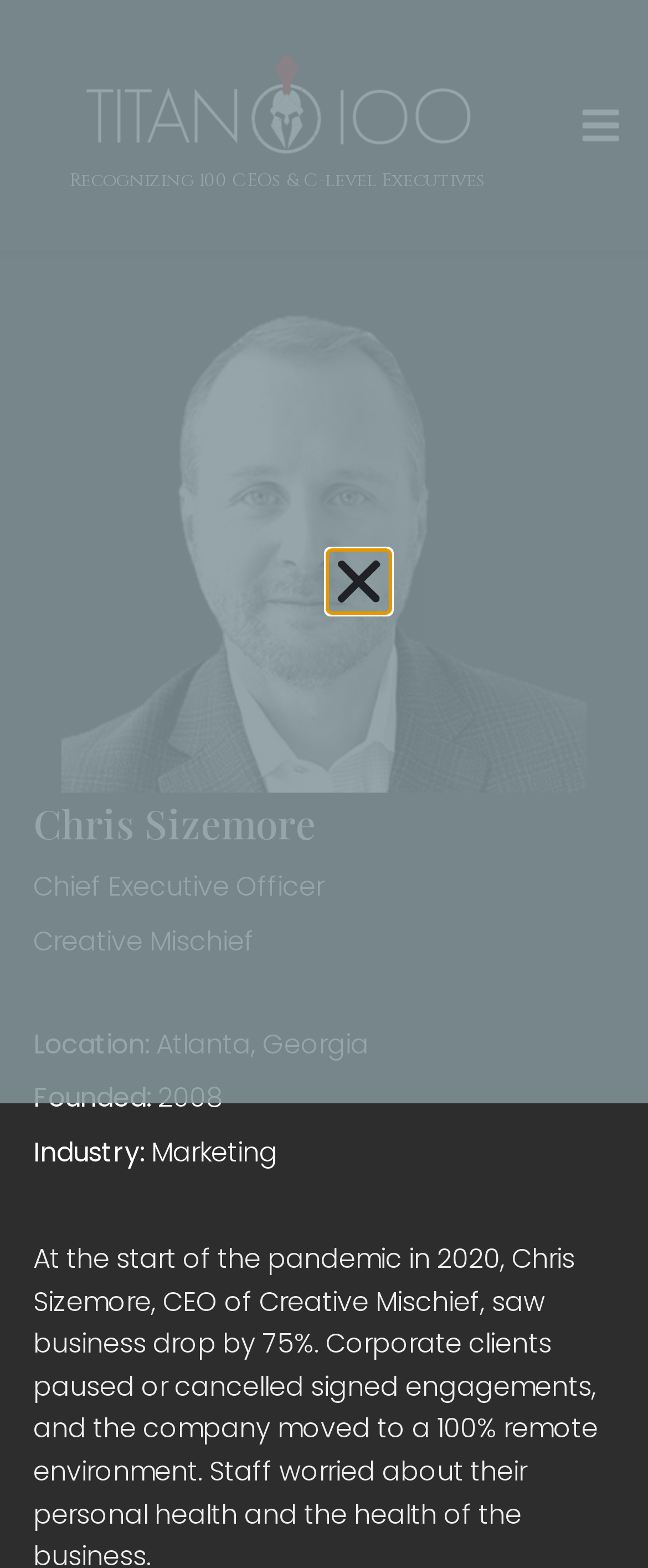Give a comprehensive overview of the webpage, including key elements.

The webpage is about Chris Sizemore, CEO of Creative Mischief, and his recognition as a Titan 100. At the top left of the page, there is a Titan 100 logo, which is an image linked to the Titan 100 website. Next to the logo, there is a static text "Recognizing 100 CEOs & C-level Executives". 

On the top right, there is an image, which seems to be a profile picture of Chris Sizemore. Below the image, there is a heading with the name "Chris Sizemore", followed by his title "Chief Executive Officer" and company "Creative Mischief". 

Further down, there are details about Chris Sizemore, including his location "Atlanta, Georgia", the year his company was founded "2008", and the industry he operates in "Marketing". 

At the bottom of the page, there is a button labeled "Close", which is currently focused. The button has an image on it, but the image is not described.